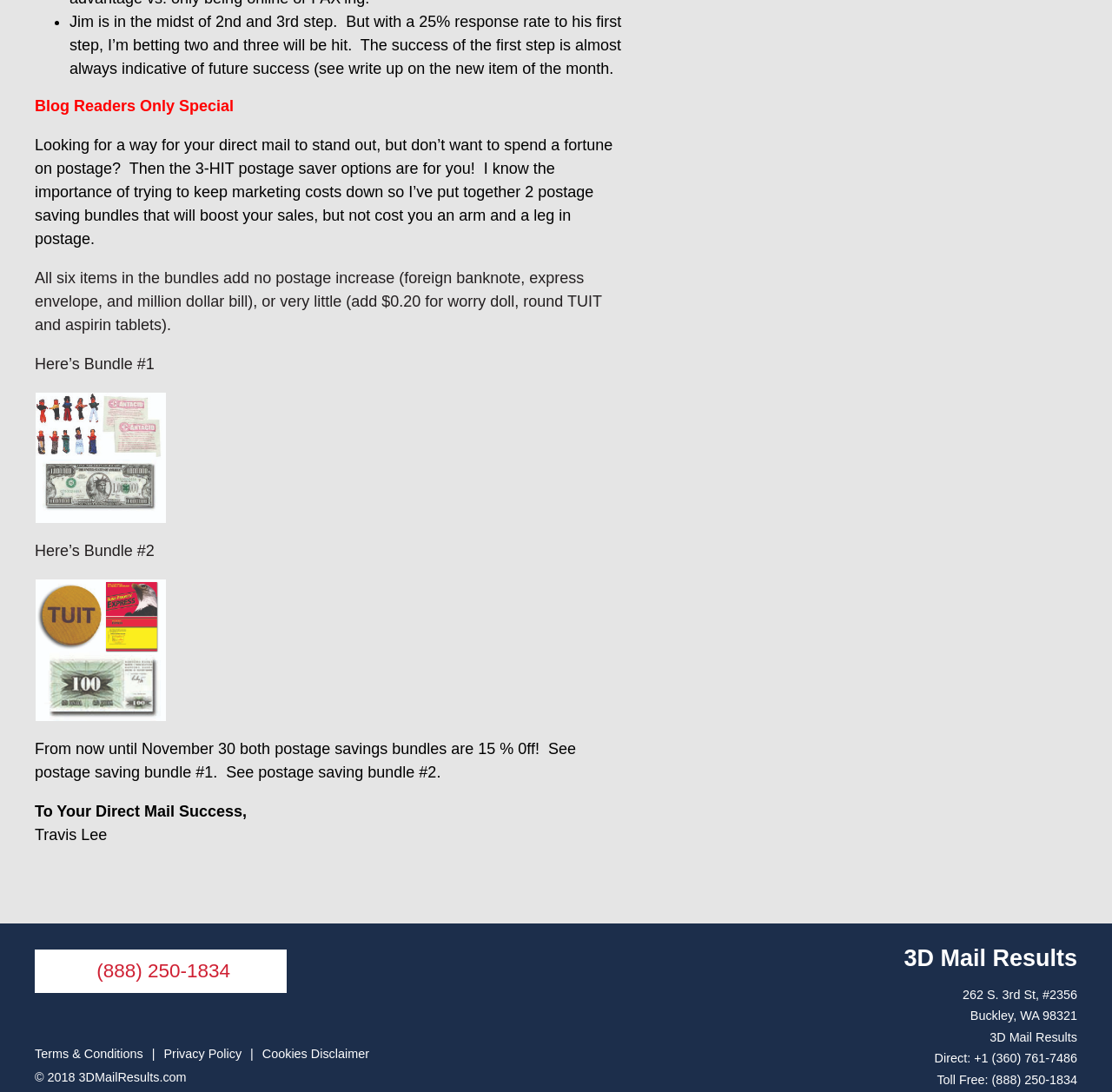Use a single word or phrase to answer the question:
What is the purpose of the 3-HIT postage saver options?

To boost sales without increasing postage costs